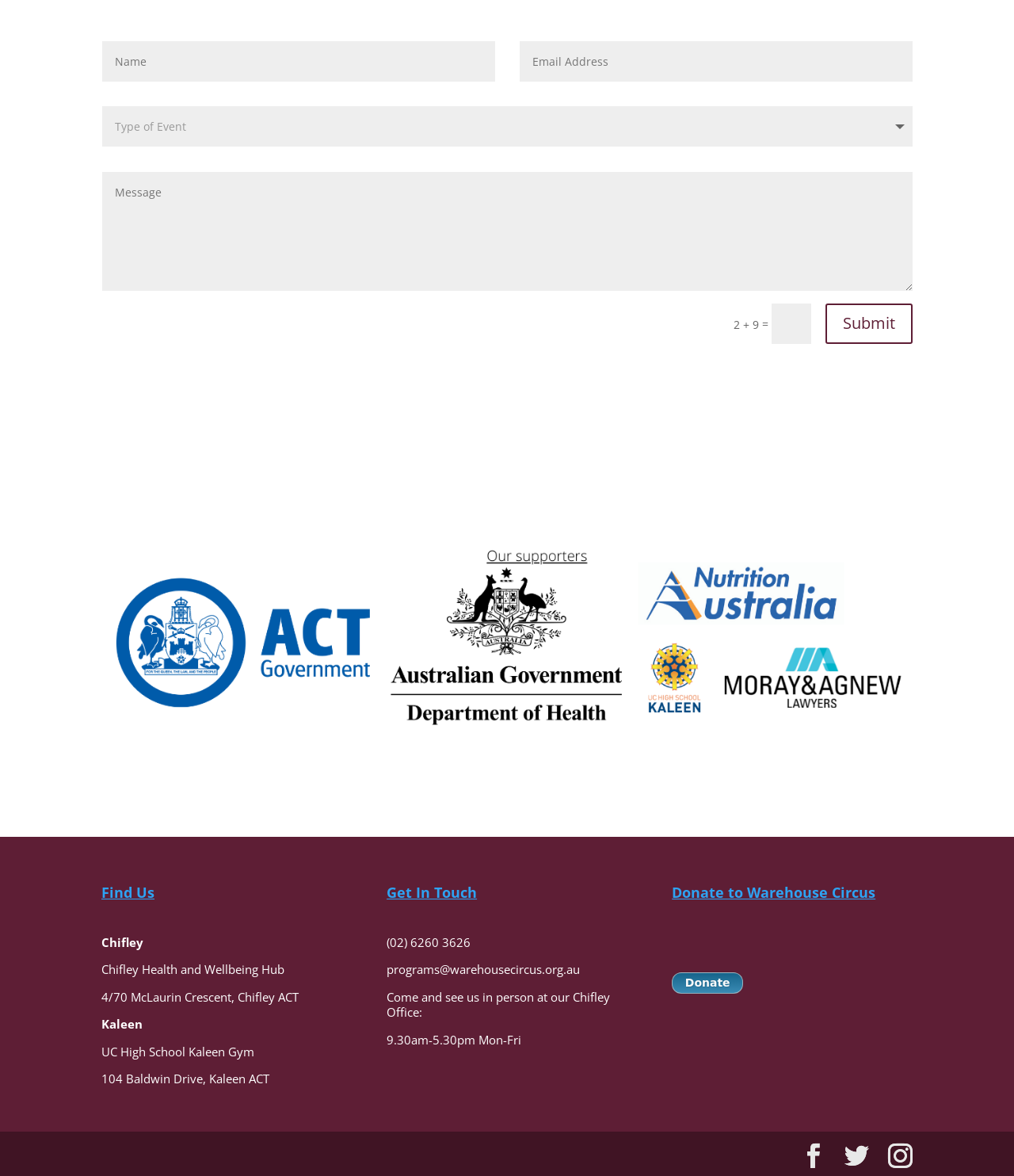Provide a brief response to the question using a single word or phrase: 
What is the purpose of the submit button?

To submit a calculation